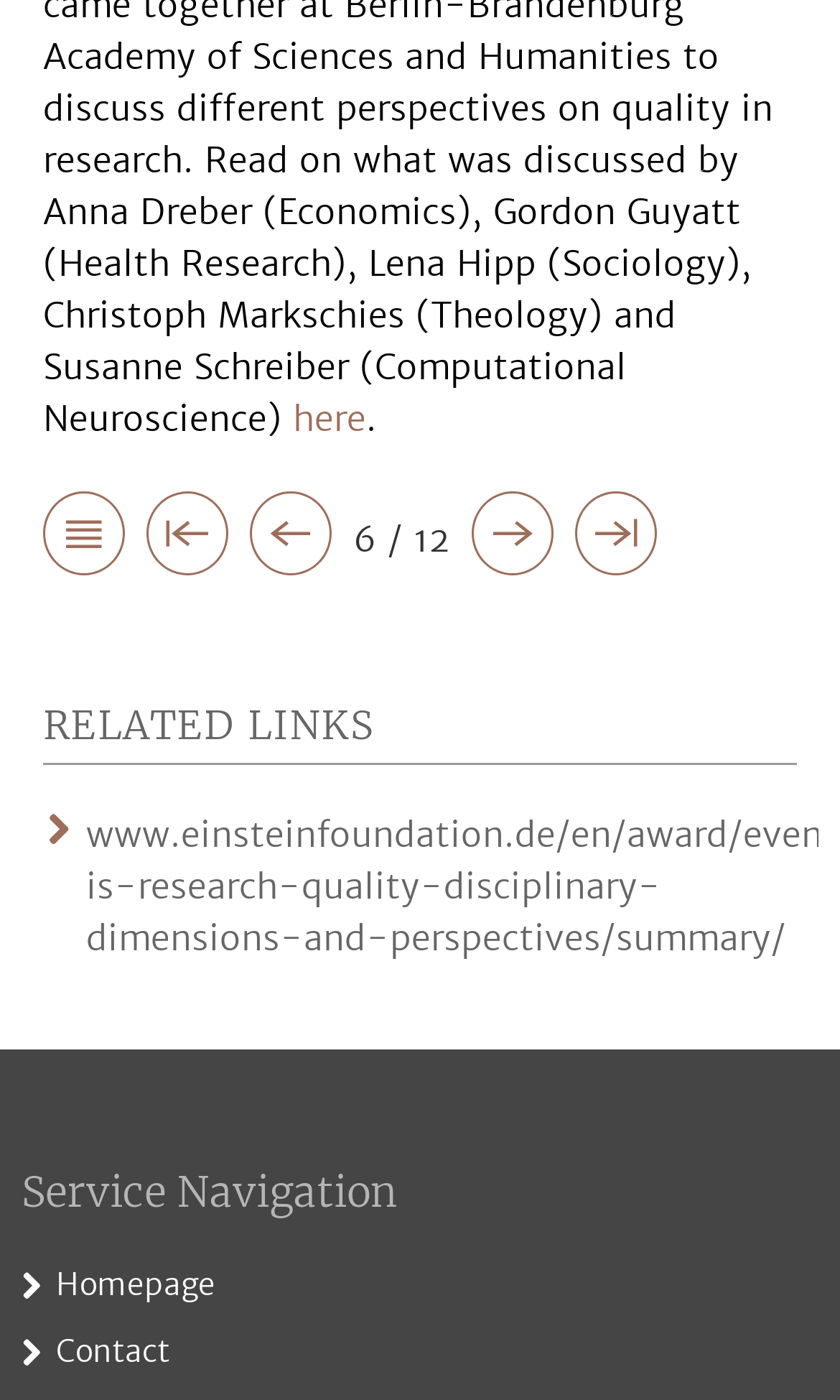What is the current page number?
Answer with a single word or short phrase according to what you see in the image.

6